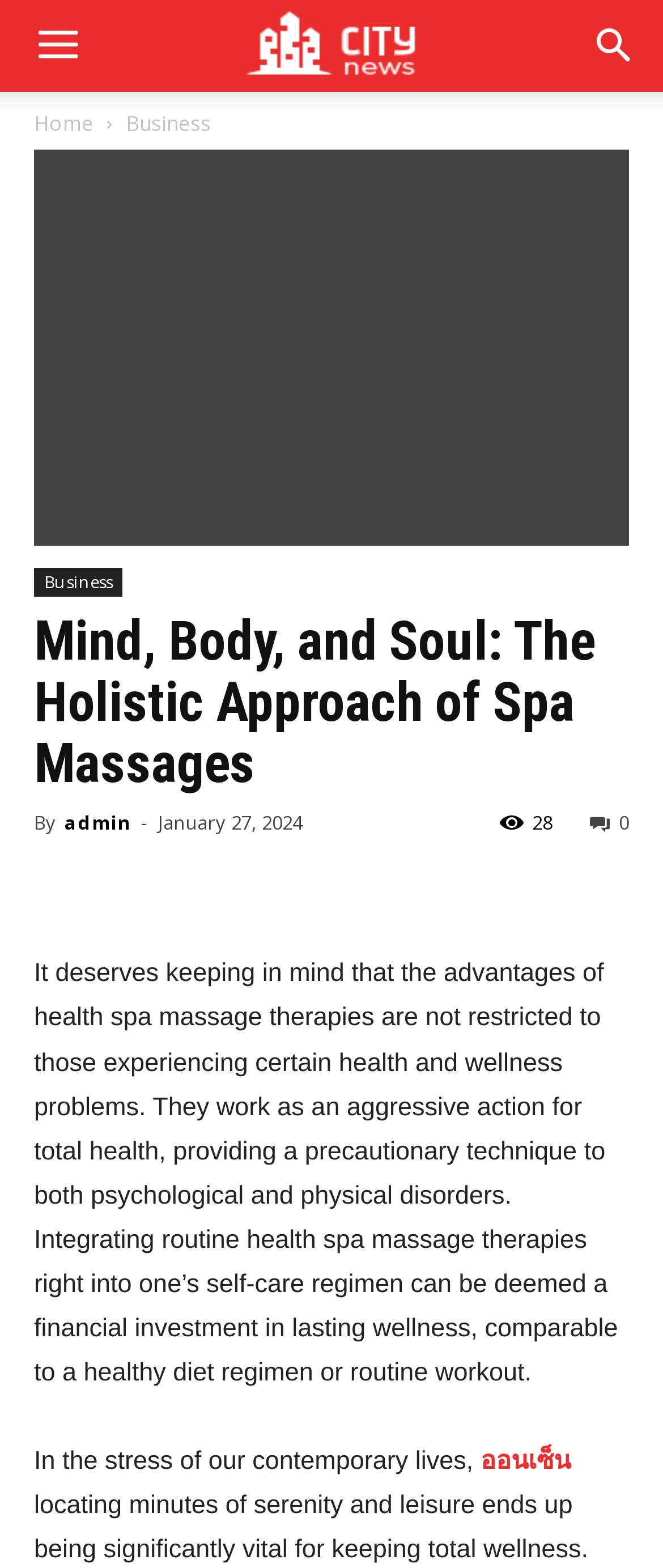Pinpoint the bounding box coordinates of the area that must be clicked to complete this instruction: "Share the article on social media".

None